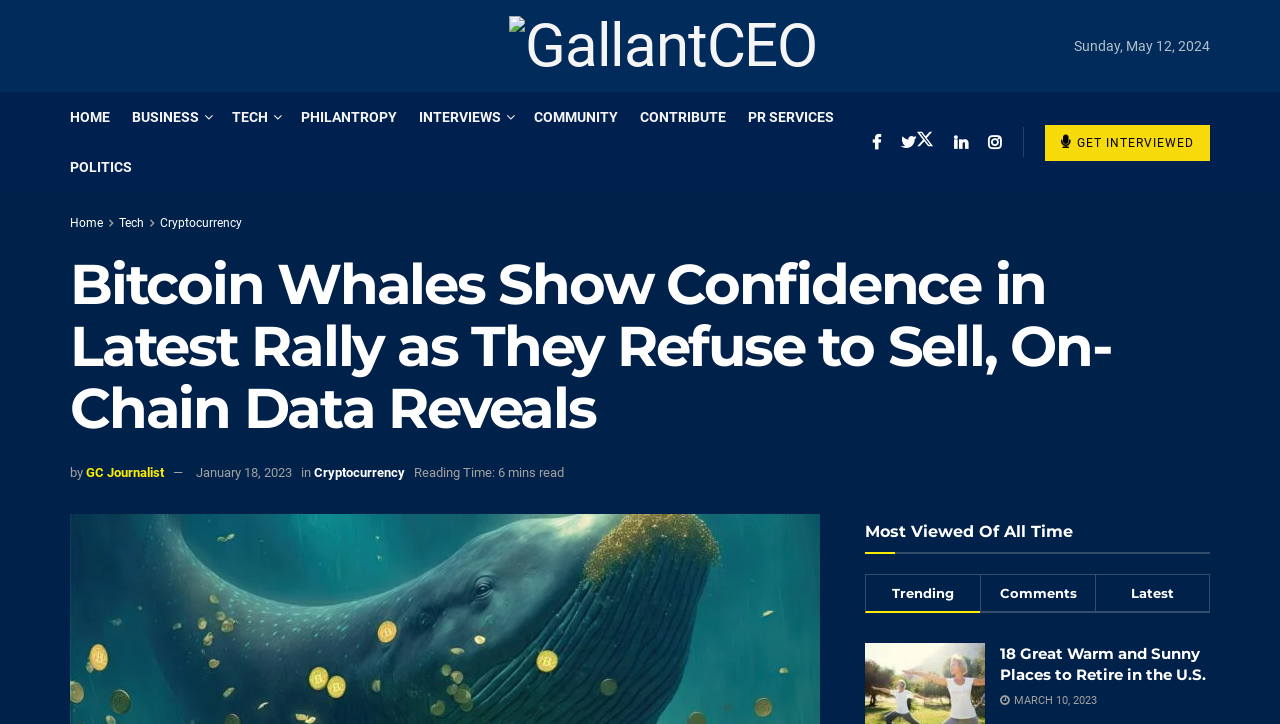Provide the bounding box coordinates for the specified HTML element described in this description: "January 18, 2023". The coordinates should be four float numbers ranging from 0 to 1, in the format [left, top, right, bottom].

[0.153, 0.642, 0.228, 0.662]